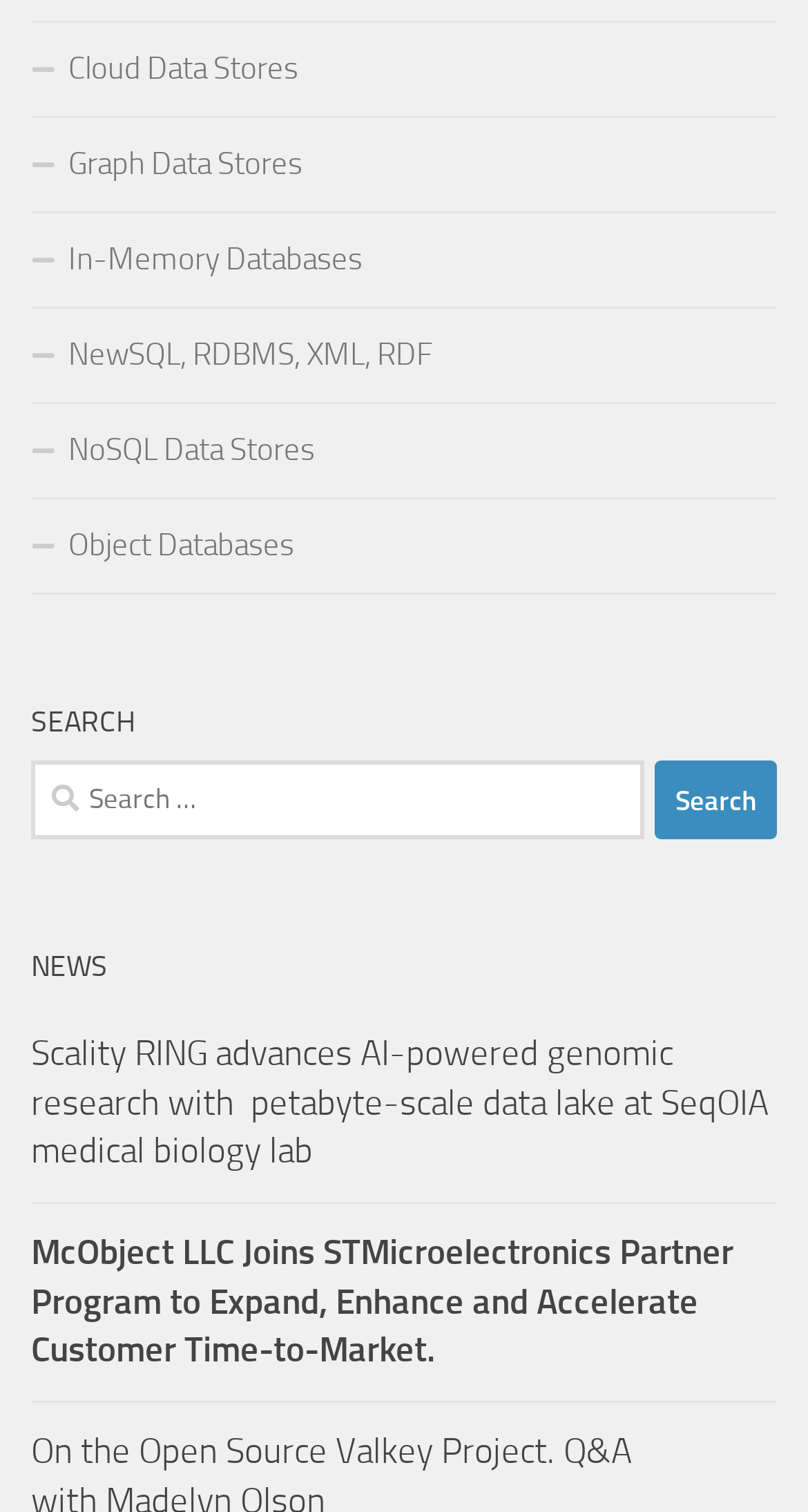Please identify the bounding box coordinates of the element that needs to be clicked to perform the following instruction: "Read news about Scality RING".

[0.038, 0.683, 0.951, 0.775]